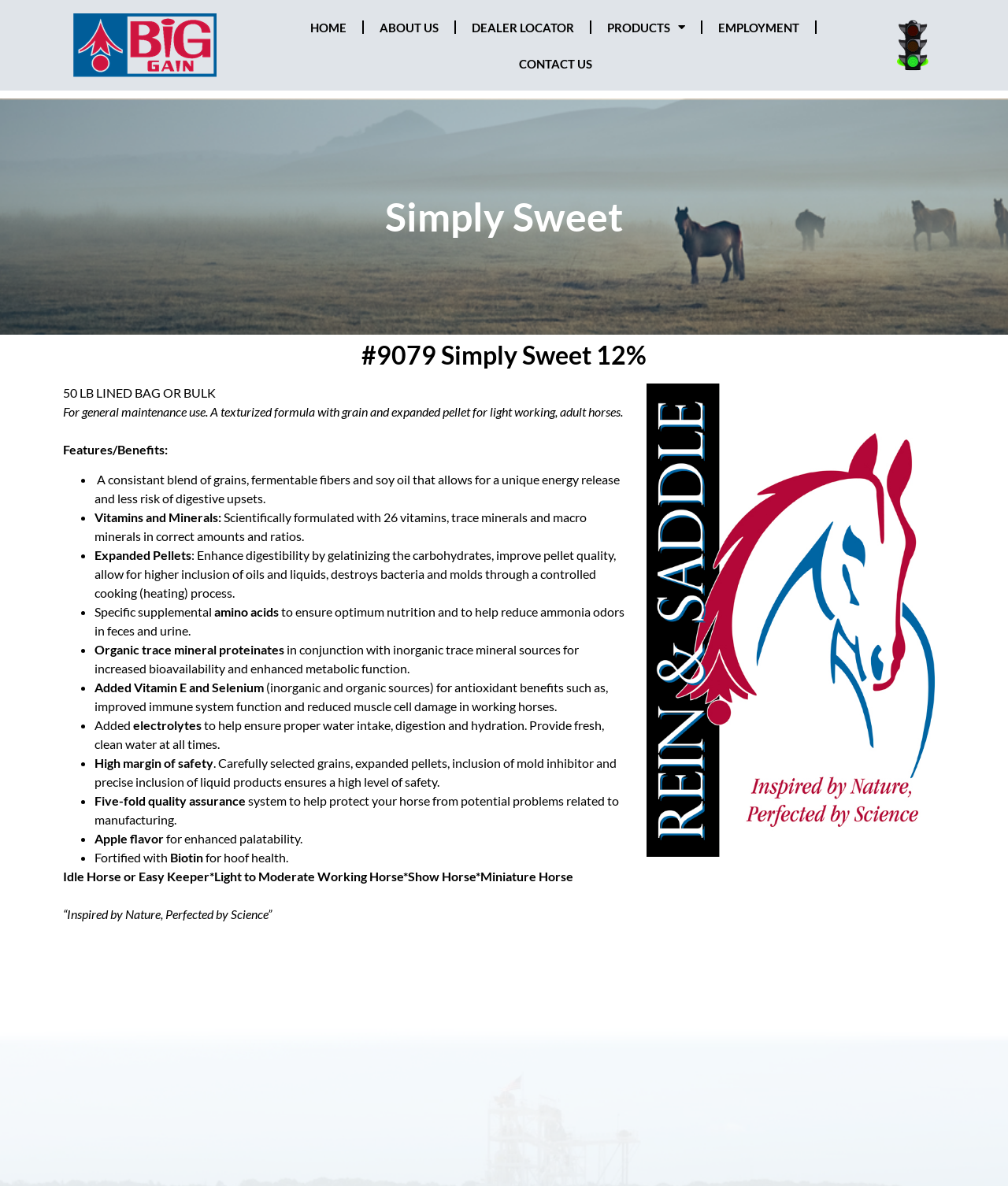Locate the bounding box of the UI element defined by this description: "Home". The coordinates should be given as four float numbers between 0 and 1, formatted as [left, top, right, bottom].

[0.292, 0.008, 0.359, 0.038]